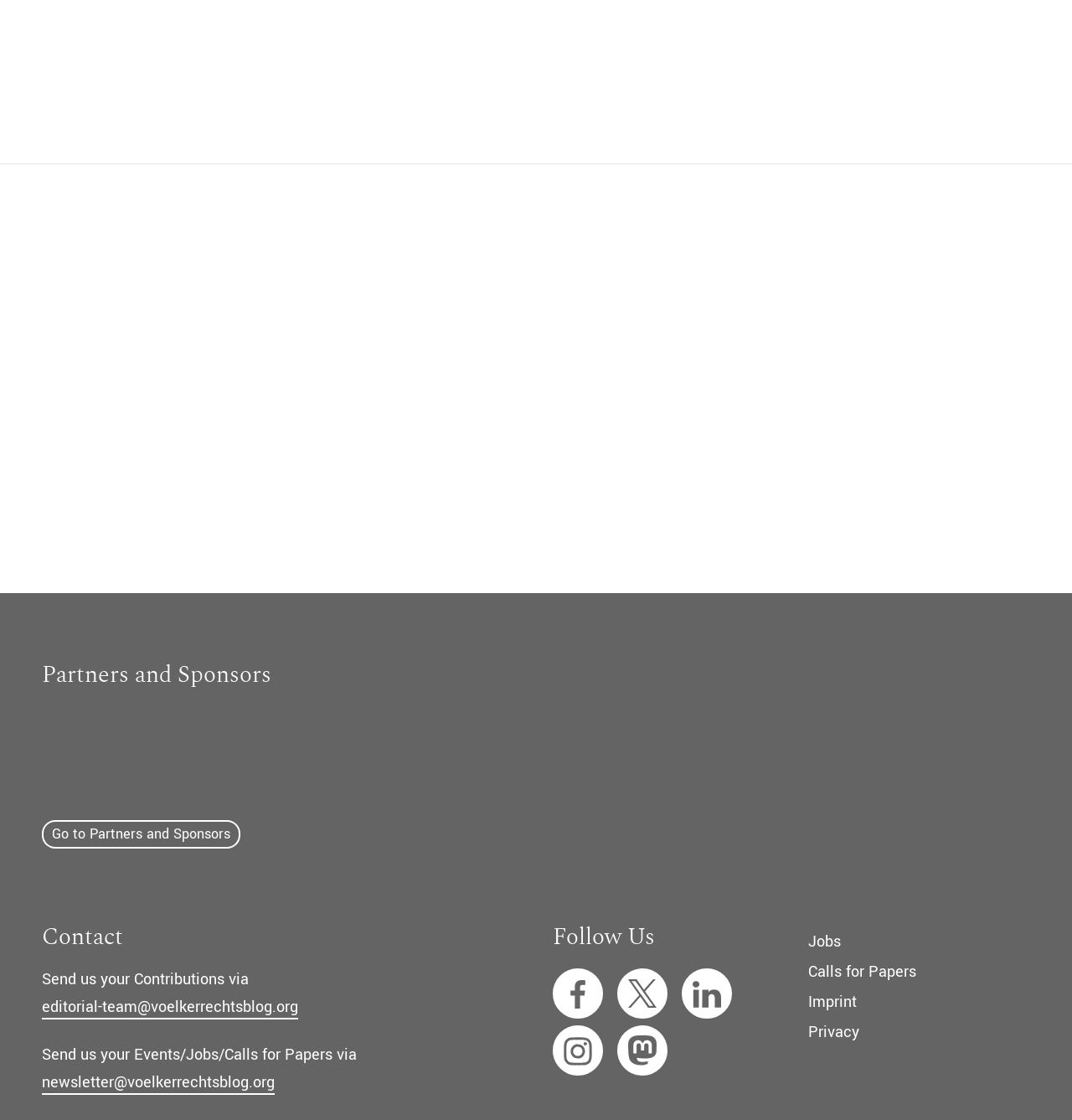Find and provide the bounding box coordinates for the UI element described here: "editorial-team@voelkerrechtsblog.org". The coordinates should be given as four float numbers between 0 and 1: [left, top, right, bottom].

[0.039, 0.41, 0.255, 0.428]